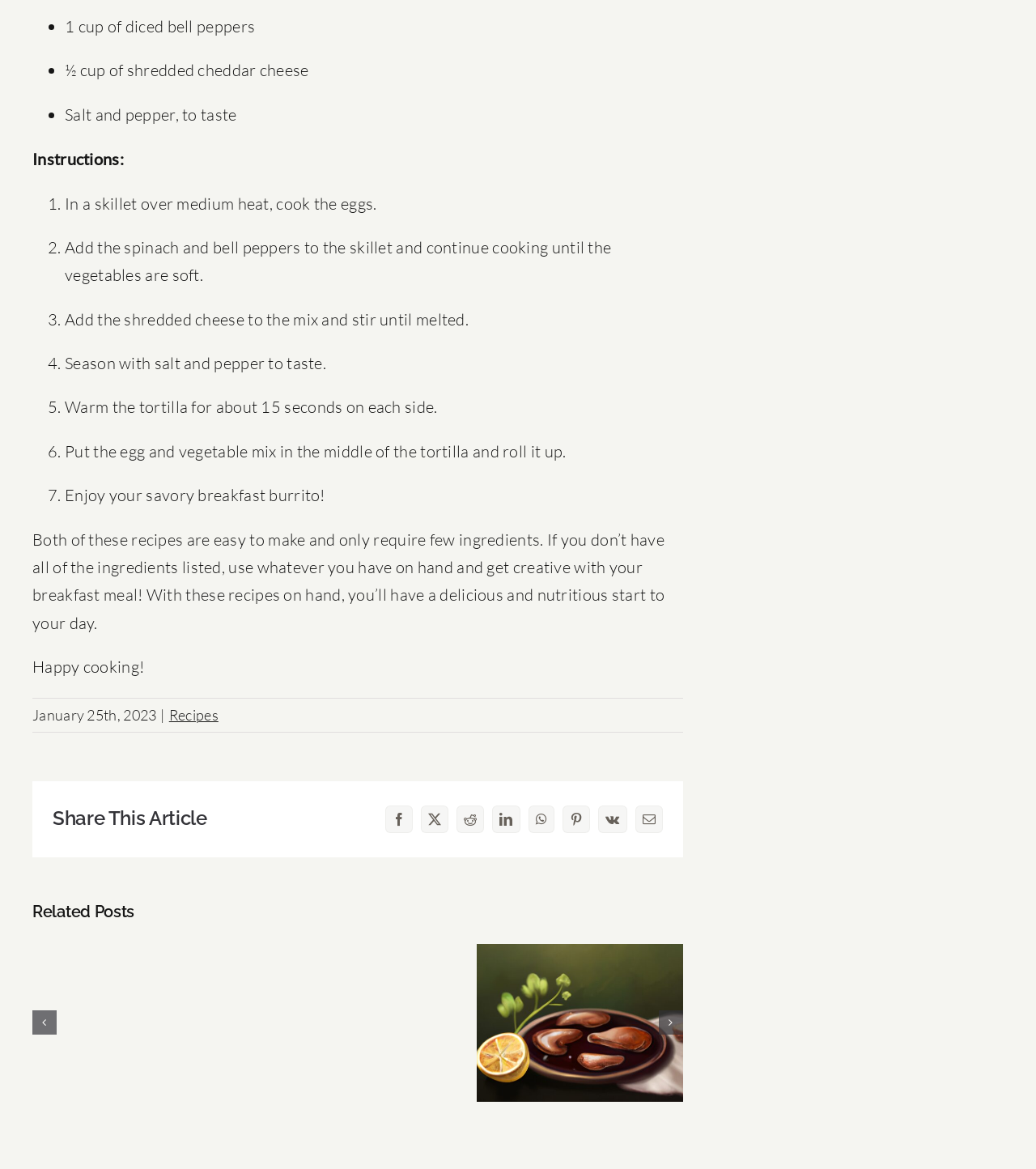How many related posts are shown?
Answer the question with a single word or phrase derived from the image.

6